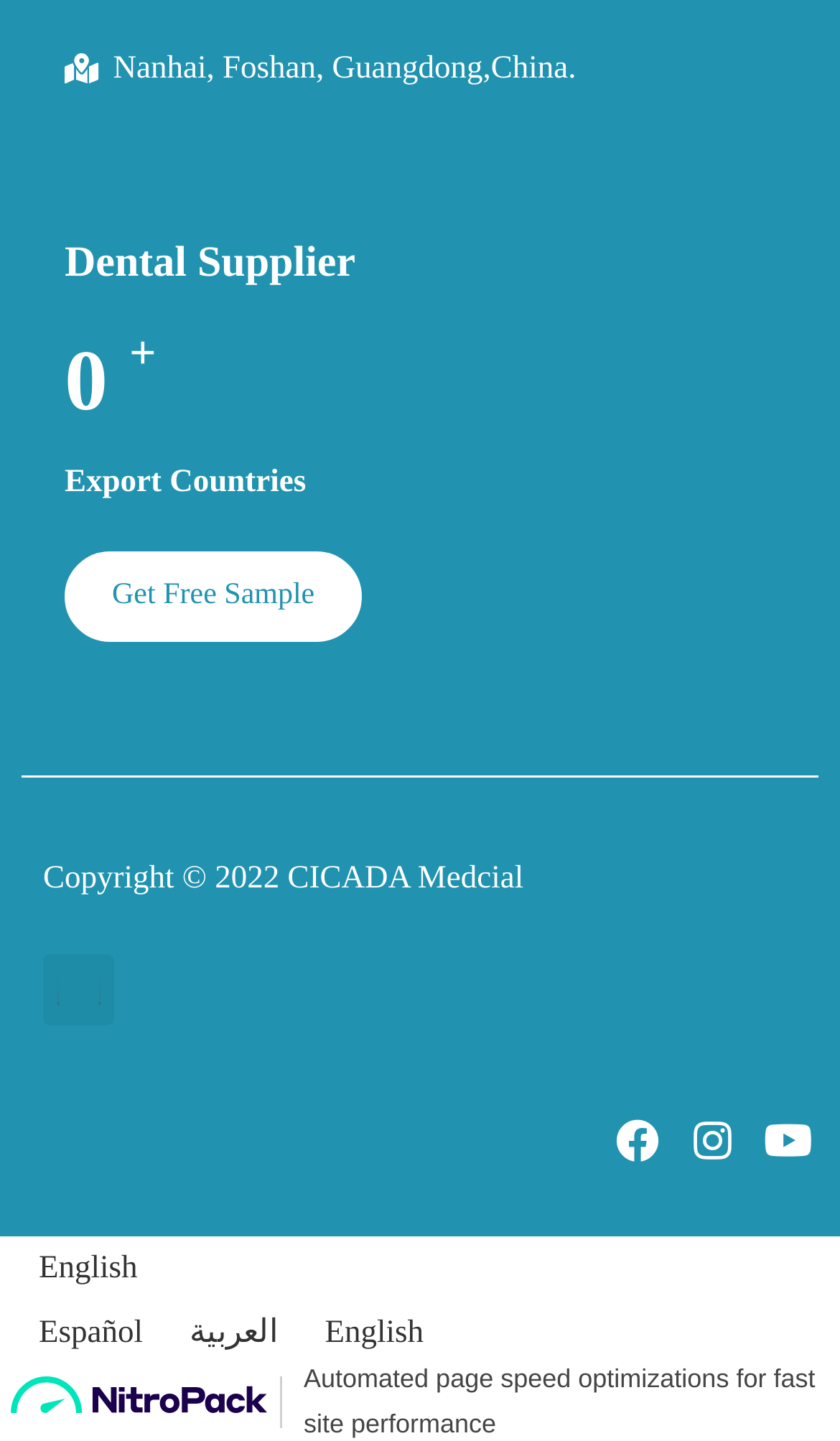How many social media links are present at the bottom?
Give a thorough and detailed response to the question.

I counted the number of social media links at the bottom of the webpage by identifying the link elements with icons and text, specifically Facebook, Instagram, and Youtube, and found that there are three social media links.